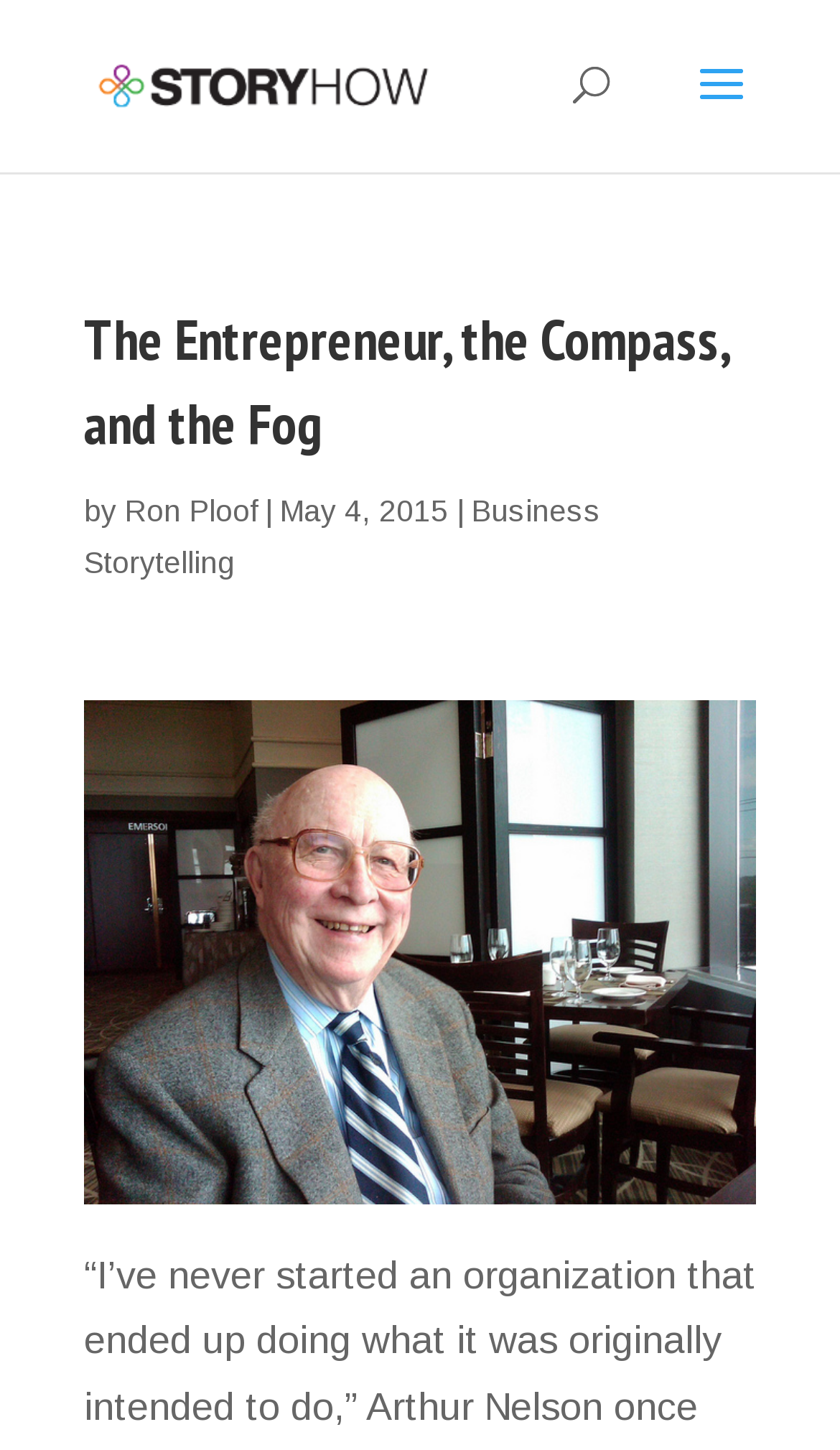Answer this question in one word or a short phrase: What is the category of the article?

Business Storytelling